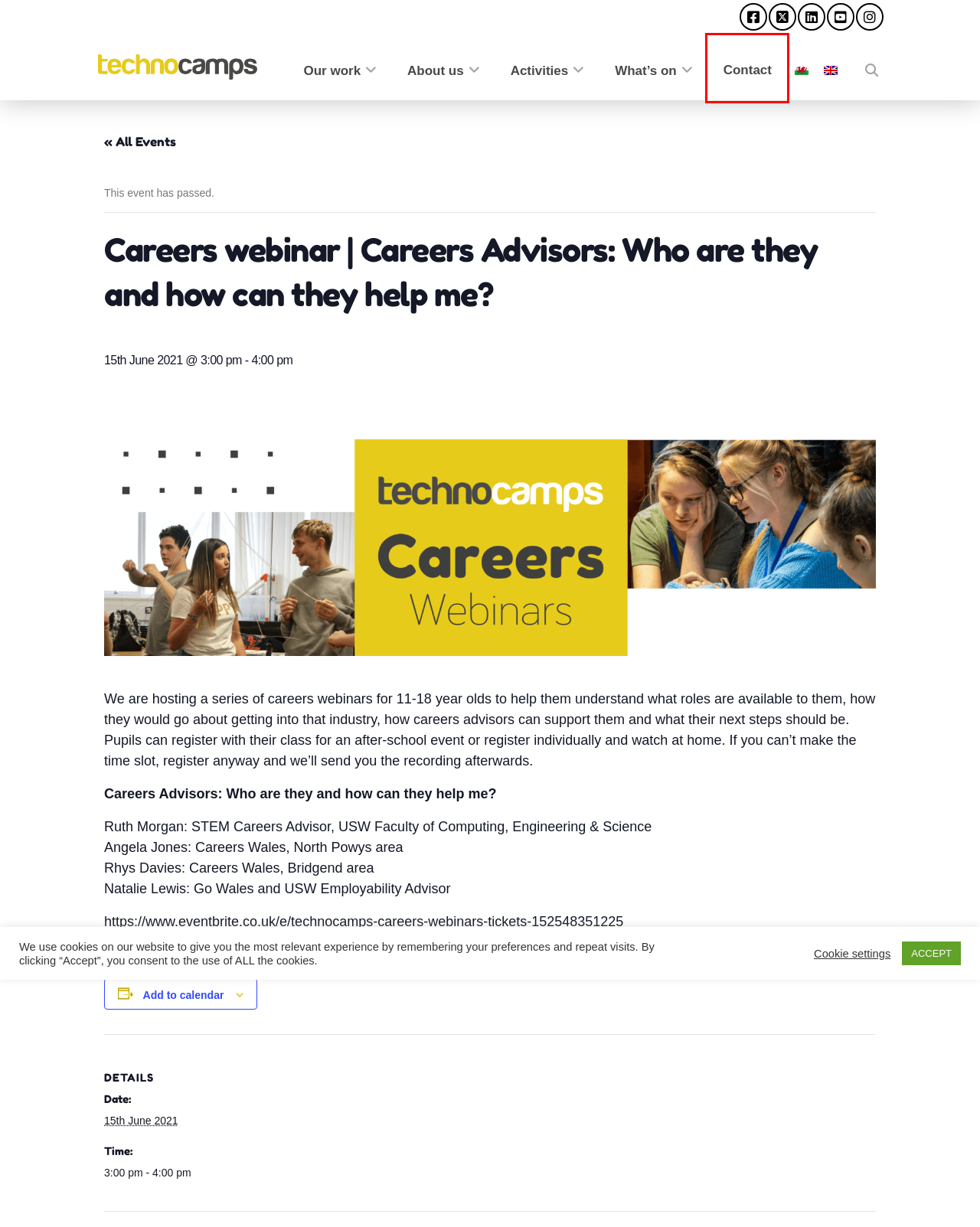You’re provided with a screenshot of a webpage that has a red bounding box around an element. Choose the best matching webpage description for the new page after clicking the element in the red box. The options are:
A. Technocamps Careers Webinars Tickets, Multiple Dates | Eventbrite
B. Home - Technocamps
C. Activities and Resources - Technocamps STEM Activities and Resources
D. What's on - Technocamps
E. Events from June 14 – July 4 – Technocamps
F. About Us - Technocamps - What We Do at Technocamps
G. Legal policies - Technocamps
H. Contact - Technocamps

H